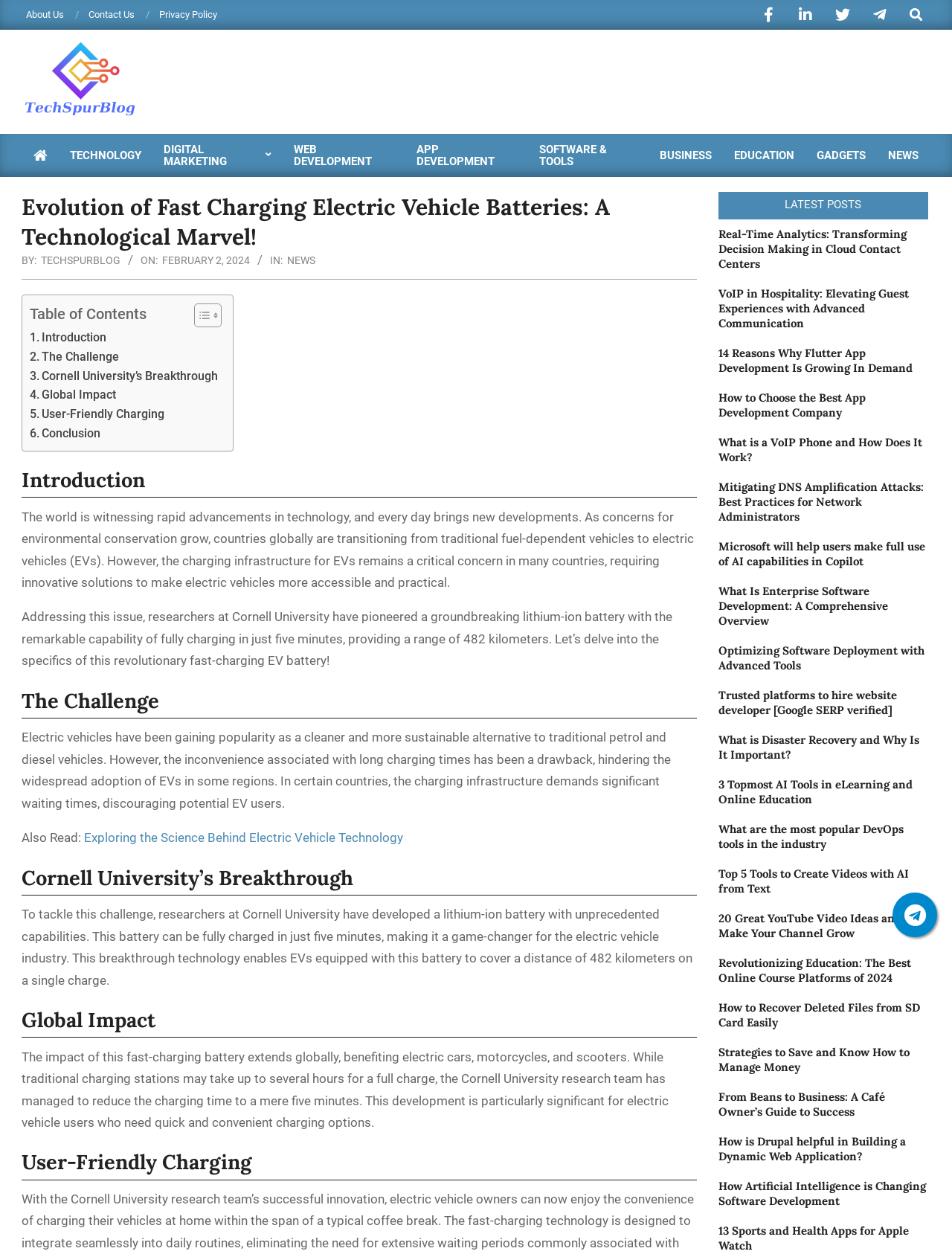Respond to the question below with a concise word or phrase:
What is the topic of the article?

Fast Charging Electric Vehicle Batteries